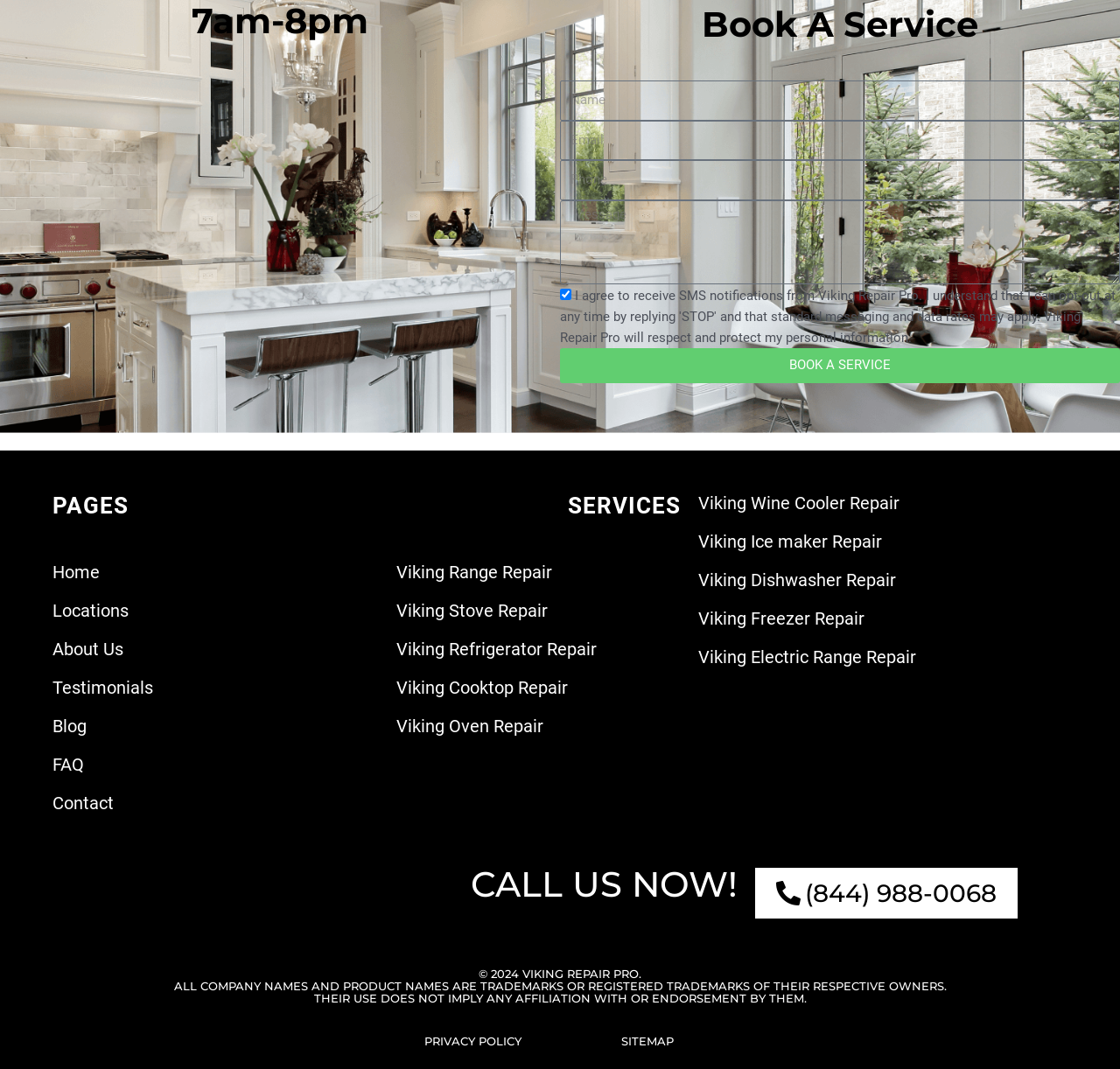From the webpage screenshot, identify the region described by About Us. Provide the bounding box coordinates as (top-left x, top-left y, bottom-right x, bottom-right y), with each value being a floating point number between 0 and 1.

[0.047, 0.597, 0.11, 0.617]